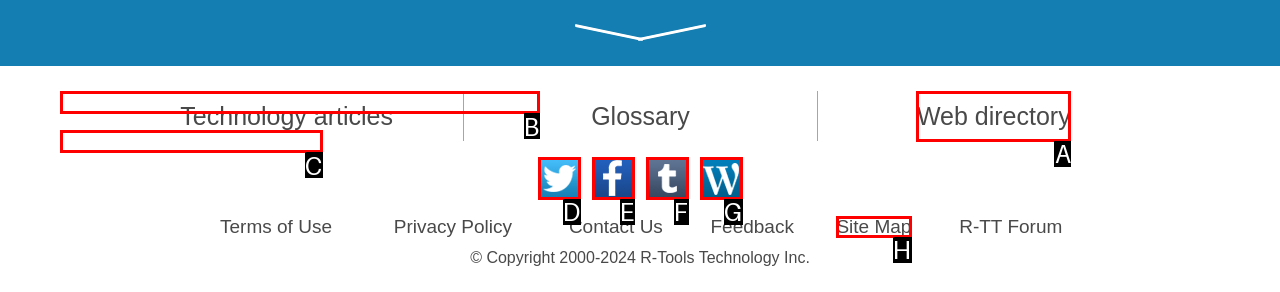Pinpoint the HTML element that fits the description: Recovery of Overwritten Data
Answer by providing the letter of the correct option.

C